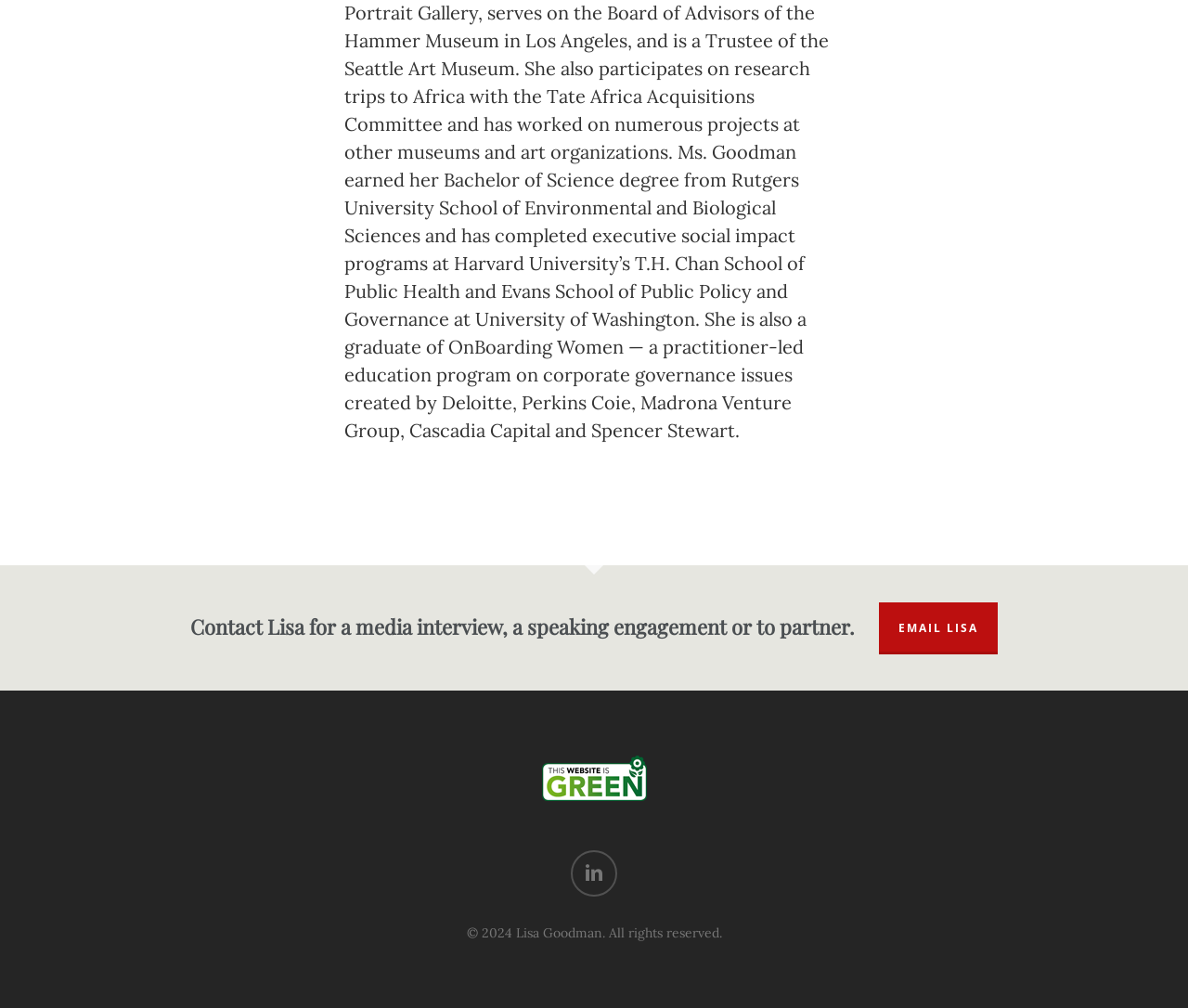Given the description Email Lisa, predict the bounding box coordinates of the UI element. Ensure the coordinates are in the format (top-left x, top-left y, bottom-right x, bottom-right y) and all values are between 0 and 1.

[0.74, 0.597, 0.84, 0.649]